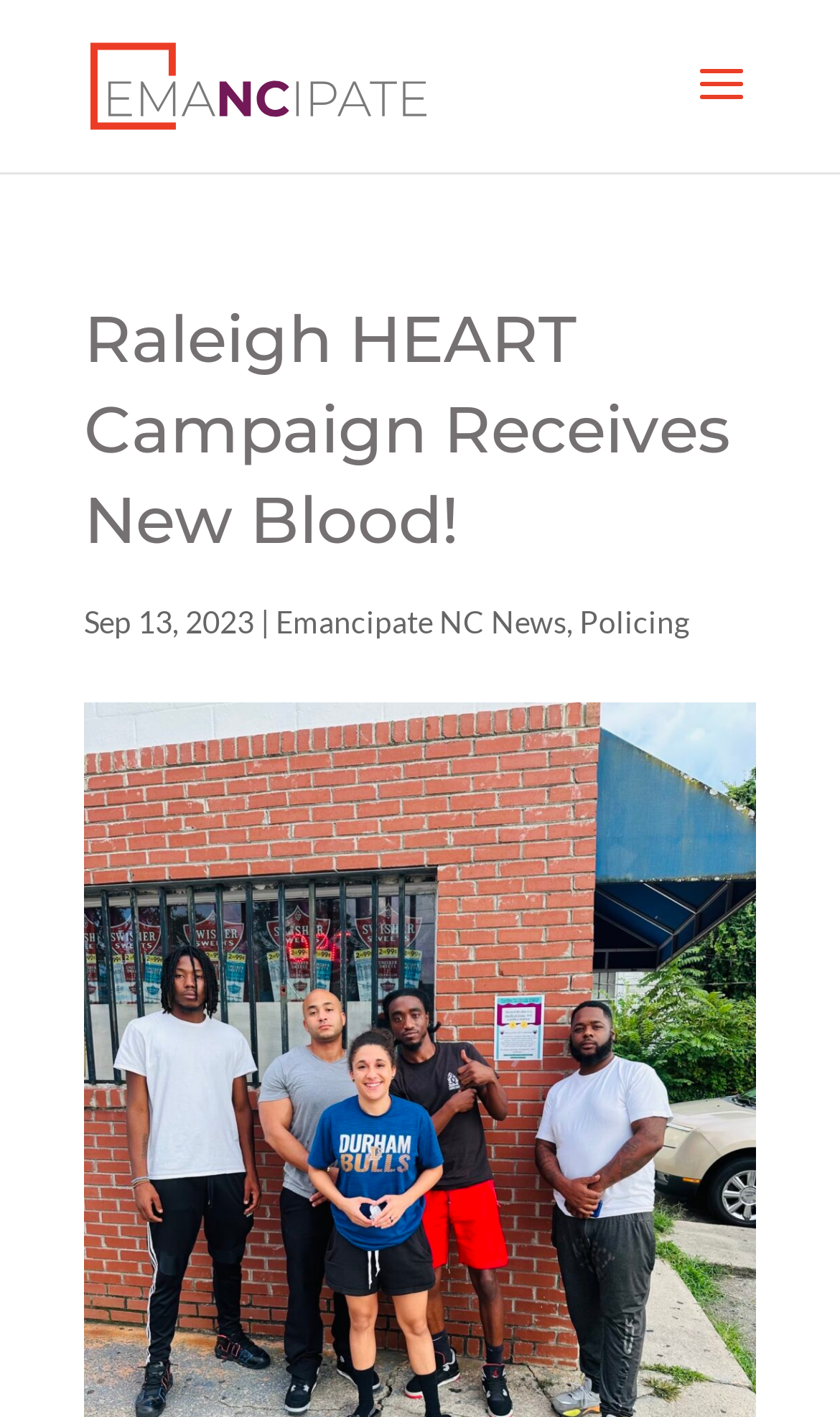Please provide a short answer using a single word or phrase for the question:
How many links are below the main heading?

3